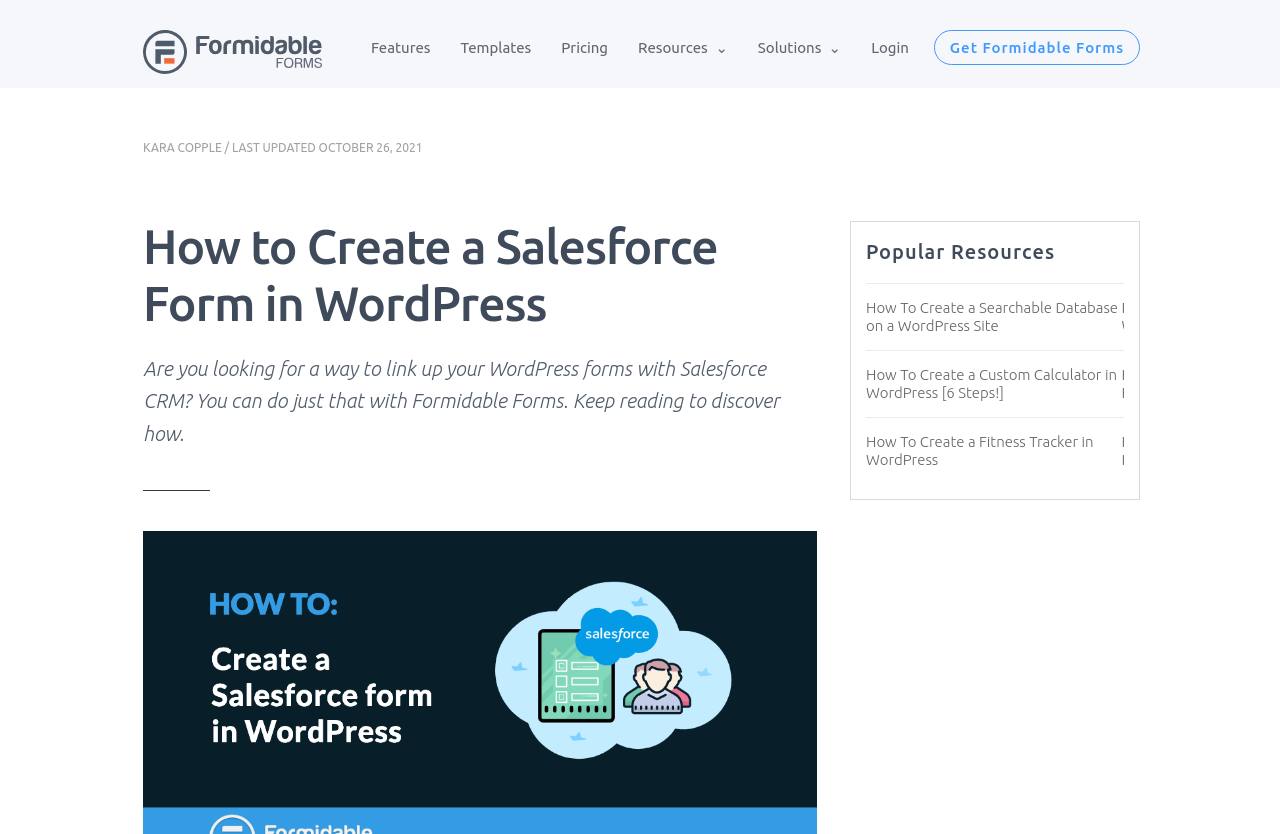Identify the bounding box for the UI element that is described as follows: "Features".

[0.278, 0.036, 0.348, 0.078]